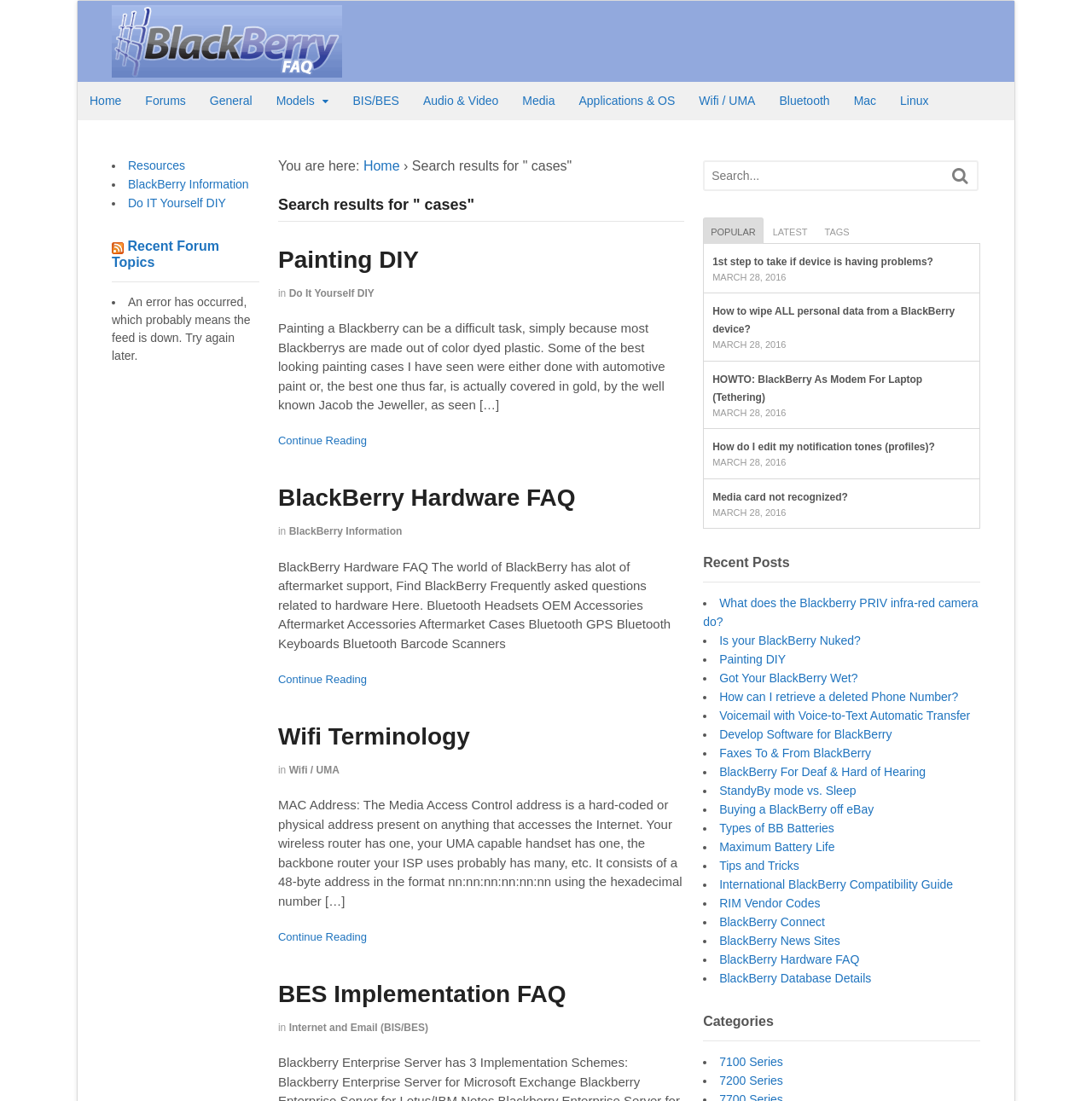Refer to the screenshot and answer the following question in detail:
What is the function of the MAC Address?

The MAC Address is a hard-coded or physical address present on devices that access the Internet, including wireless routers and UMA capable handsets, and it consists of a 48-byte address in the format nn:nn:nn:nn:nn:nn using hexadecimal numbers.